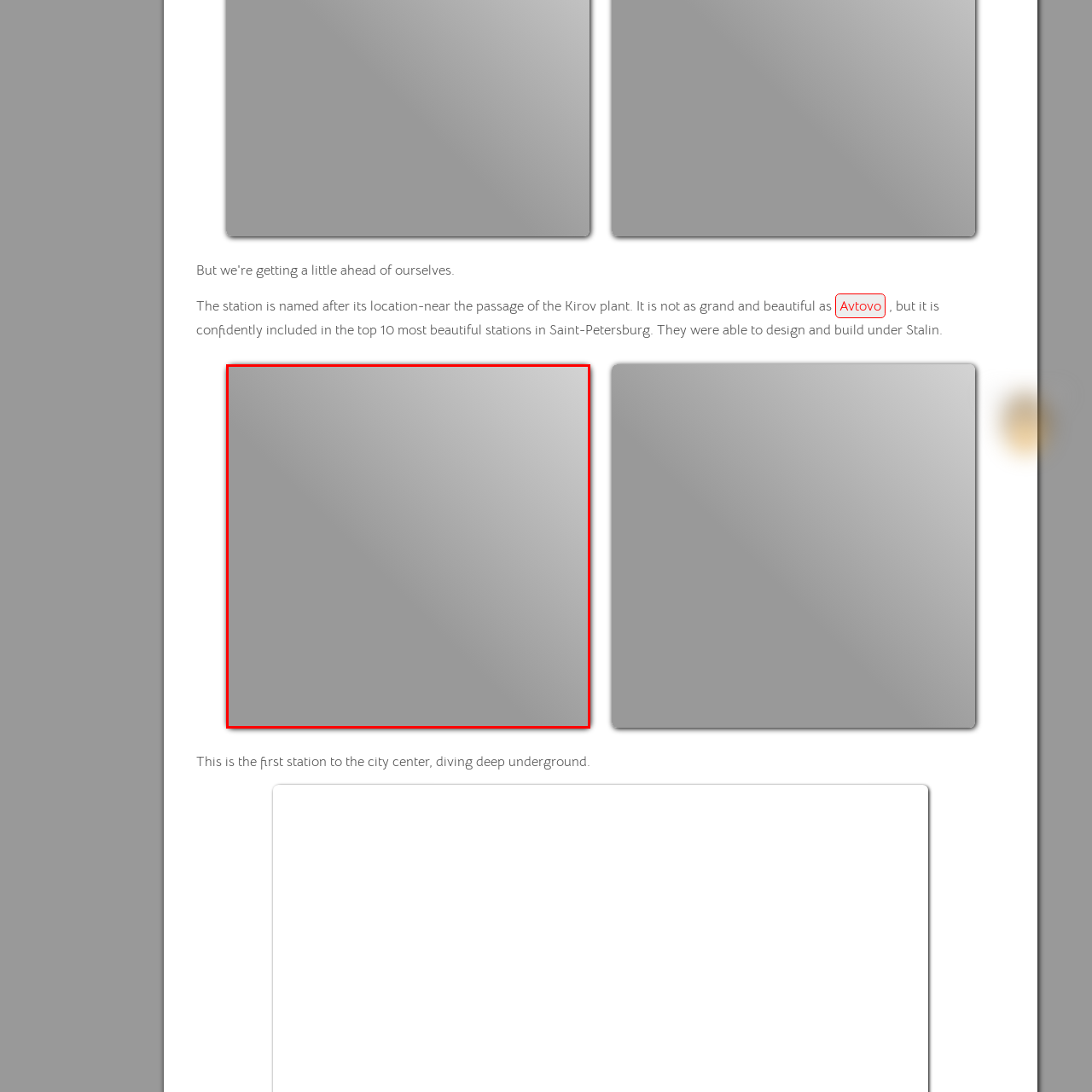Inspect the area marked by the red box and provide a short answer to the question: What is the significance of the Kirovsky Zavod metro station?

One of the most beautiful in the city